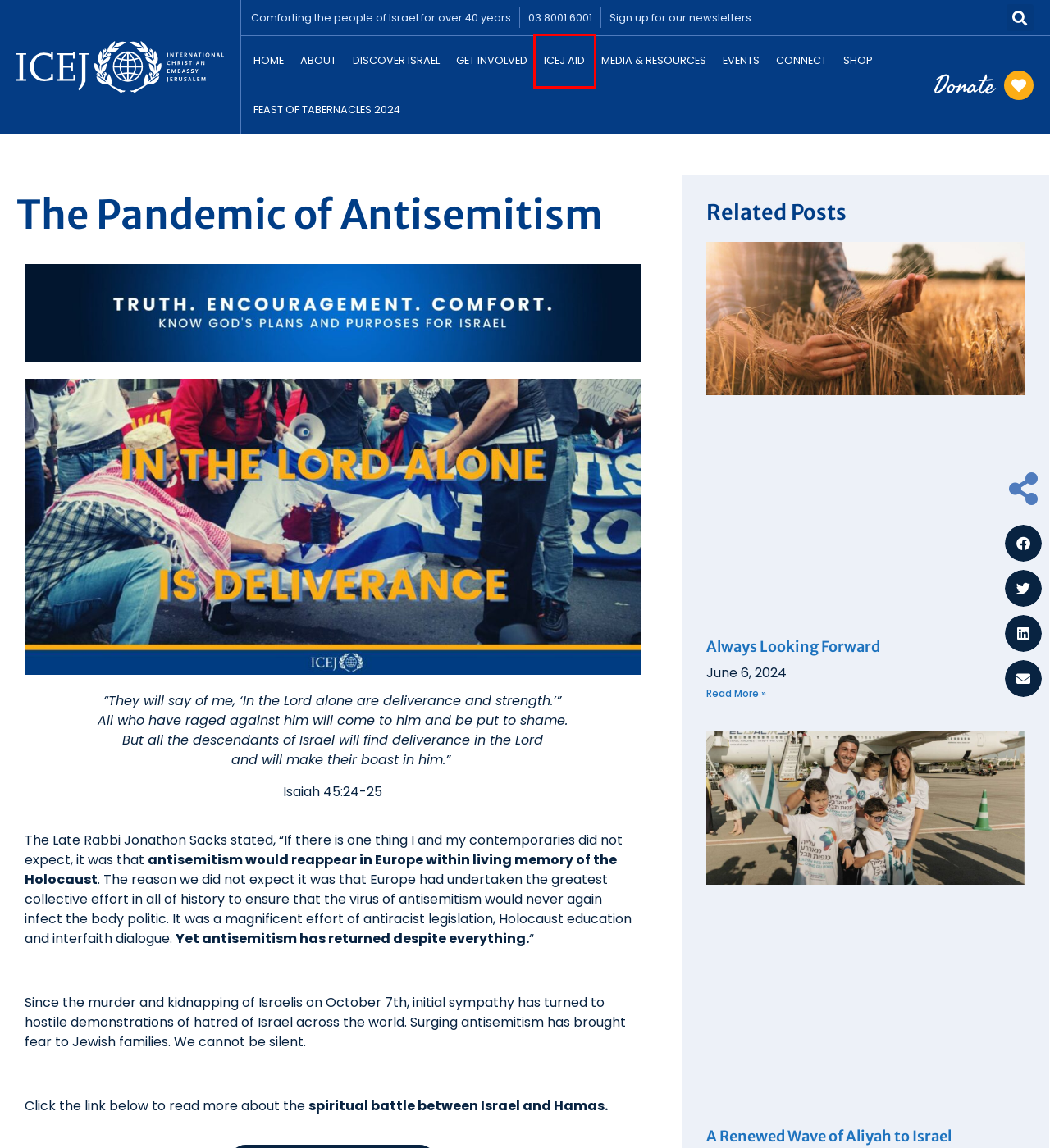Inspect the screenshot of a webpage with a red rectangle bounding box. Identify the webpage description that best corresponds to the new webpage after clicking the element inside the bounding box. Here are the candidates:
A. Donate - ICEJ Australia
B. Shop - ICEJ Australia
C. About - ICEJ Australia
D. Always Looking Forward | Hope through the Biblical Calendar
E. Discover Israel - ICEJ Australia
F. ICEJ Aid - ICEJ Australia
G. Home - ICEJ Australia
H. Events from October 16 – October 27 – ICEJ Australia

F